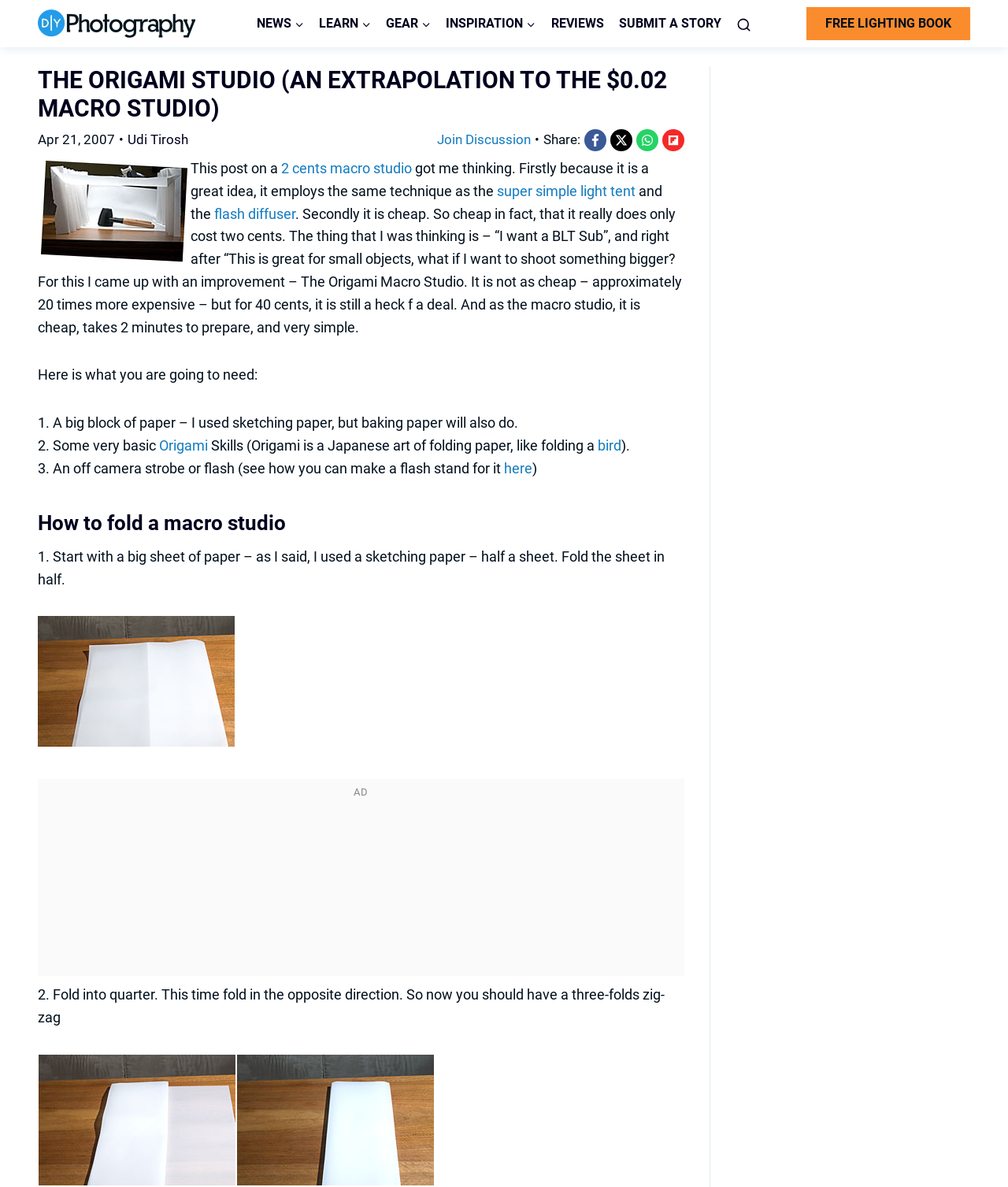Locate the bounding box coordinates of the area you need to click to fulfill this instruction: 'Search for articles'. The coordinates must be in the form of four float numbers ranging from 0 to 1: [left, top, right, bottom].

[0.723, 0.0, 0.753, 0.04]